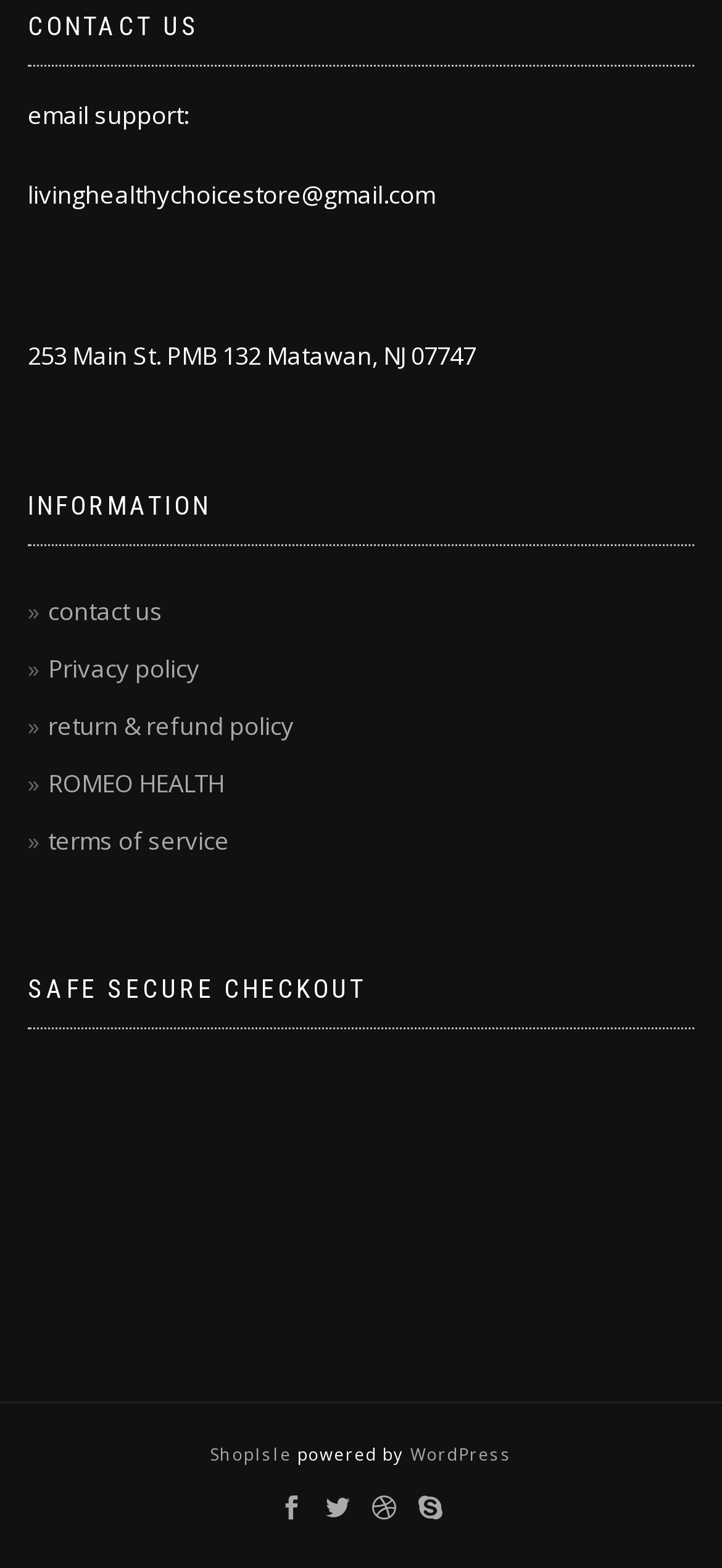What is the address of the store?
Give a one-word or short-phrase answer derived from the screenshot.

253 Main St. PMB 132 Matawan, NJ 07747